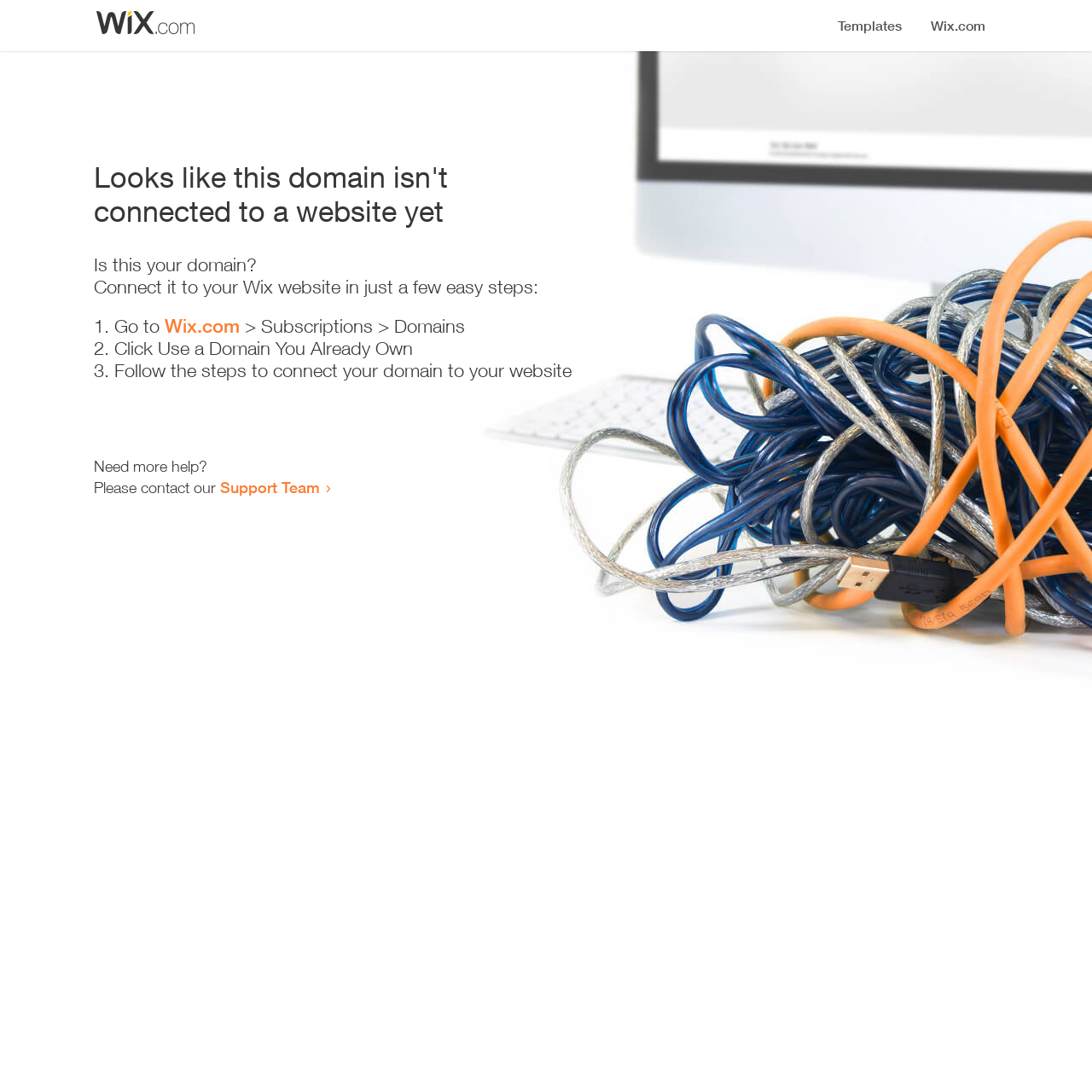Craft a detailed narrative of the webpage's structure and content.

The webpage appears to be an error page, indicating that a domain is not connected to a website yet. At the top, there is a small image, likely a logo or icon. Below the image, a prominent heading reads "Looks like this domain isn't connected to a website yet". 

Underneath the heading, a series of instructions are provided to connect the domain to a Wix website. The instructions are divided into three steps, each marked with a numbered list marker (1., 2., and 3.). The first step involves going to Wix.com, followed by navigating to the Subscriptions and Domains section. The second step is to click "Use a Domain You Already Own", and the third step is to follow the instructions to connect the domain to the website.

Below the instructions, there is a message asking if the user needs more help, followed by an invitation to contact the Support Team via a link. The overall layout is simple and easy to follow, with clear headings and concise text guiding the user through the process of connecting their domain to a website.